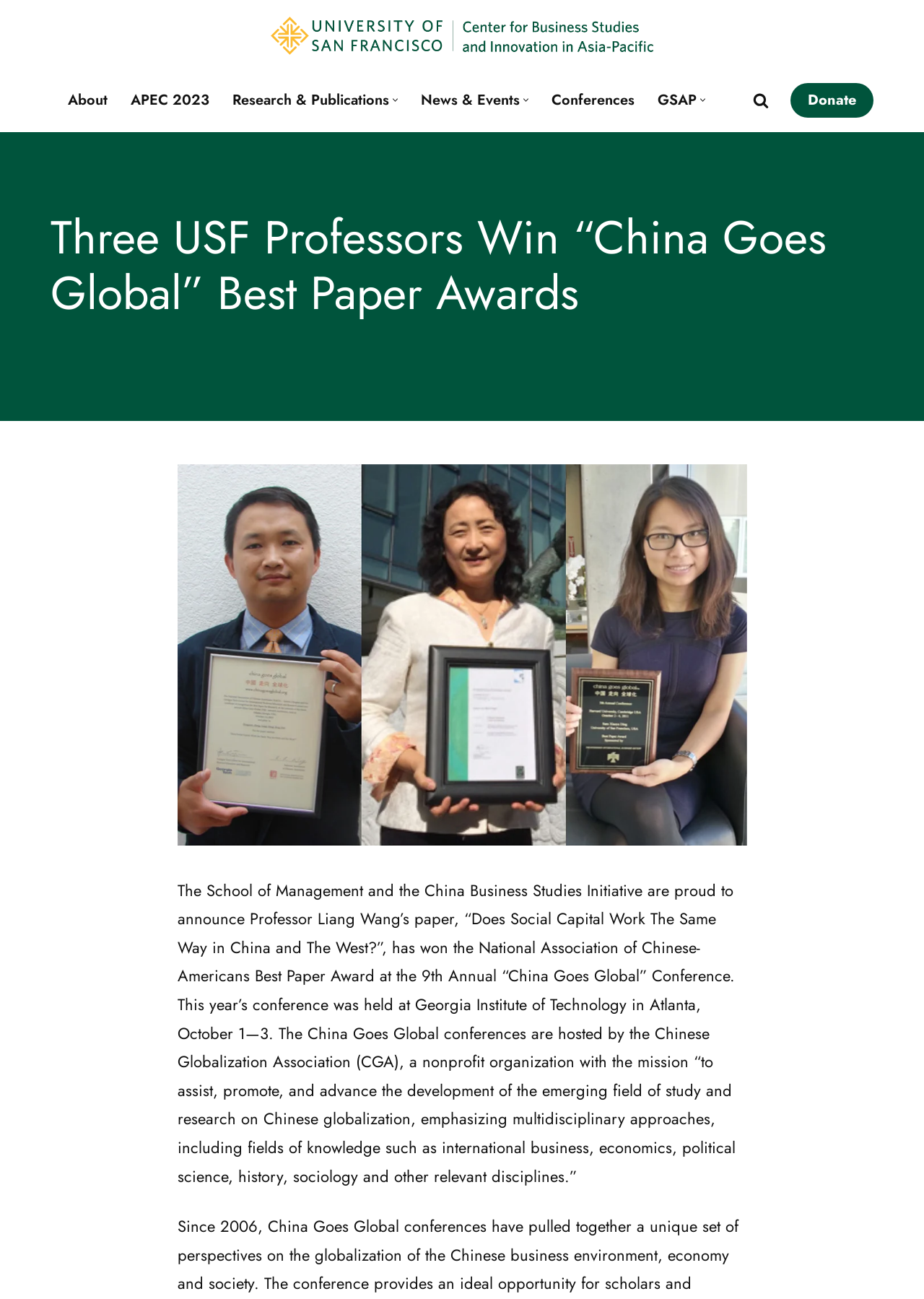Identify the bounding box coordinates of the region that needs to be clicked to carry out this instruction: "Donate to the USF Center". Provide these coordinates as four float numbers ranging from 0 to 1, i.e., [left, top, right, bottom].

[0.855, 0.064, 0.945, 0.09]